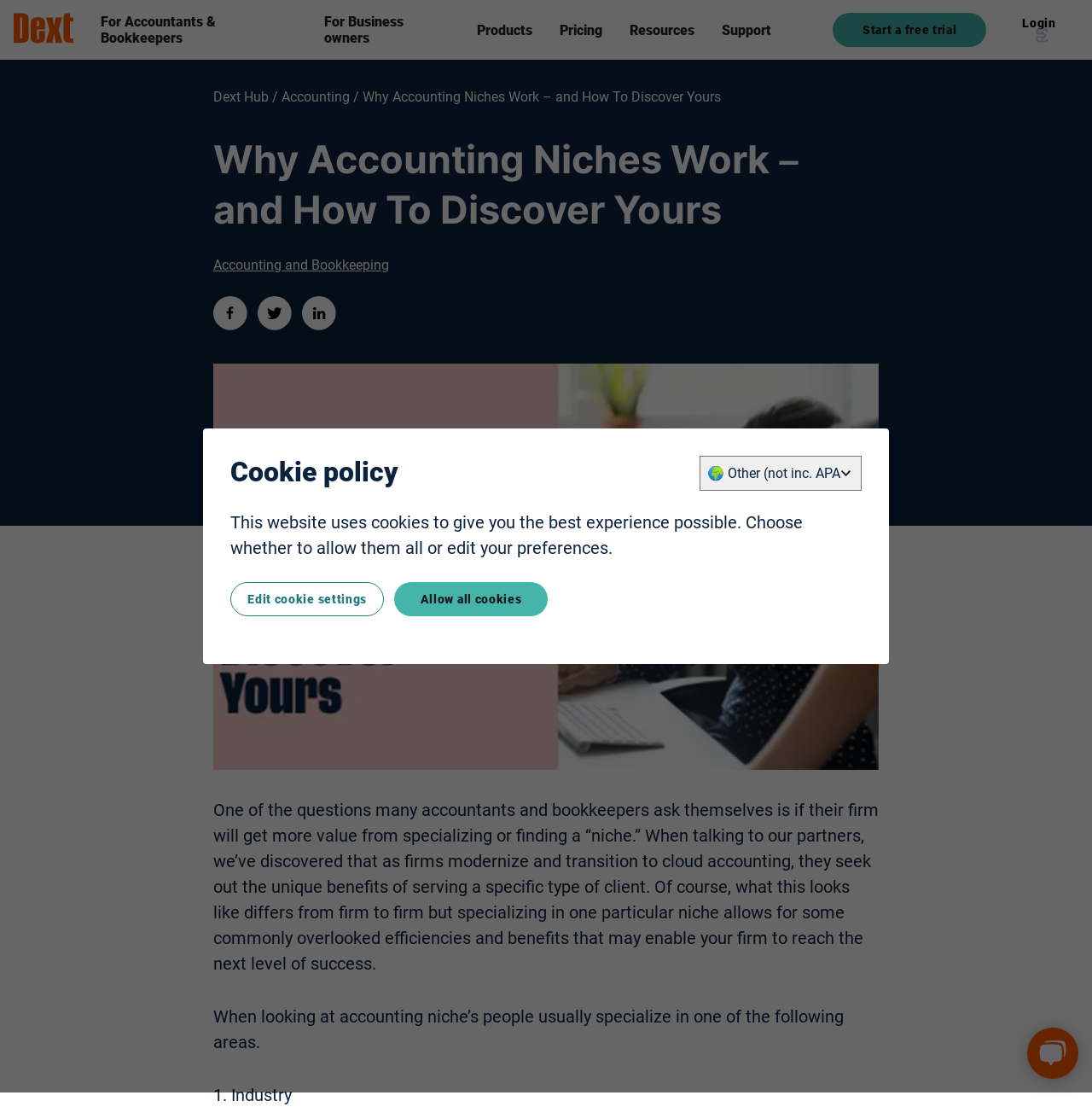Please identify the bounding box coordinates of the clickable area that will fulfill the following instruction: "Read the 'Blog' industry resources". The coordinates should be in the format of four float numbers between 0 and 1, i.e., [left, top, right, bottom].

[0.577, 0.091, 0.803, 0.132]